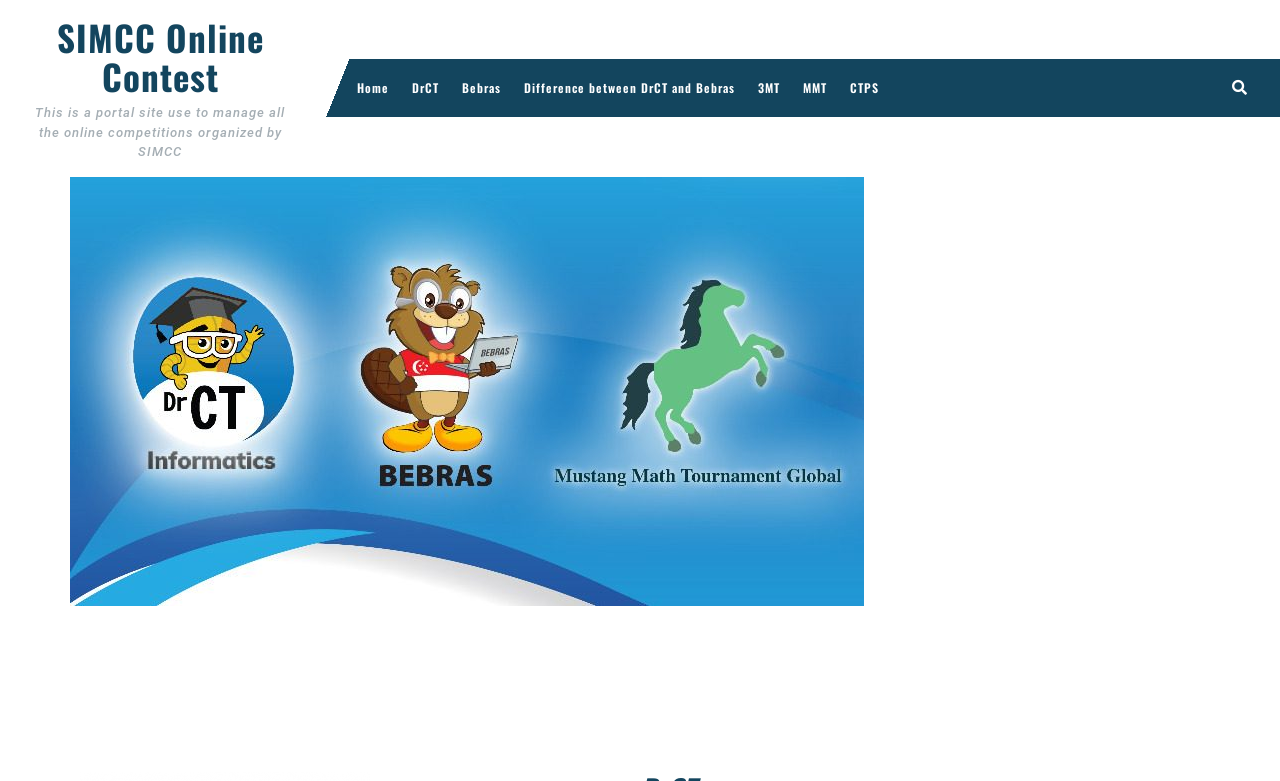Use a single word or phrase to answer the following:
How many online competitions are listed in the top menu?

6